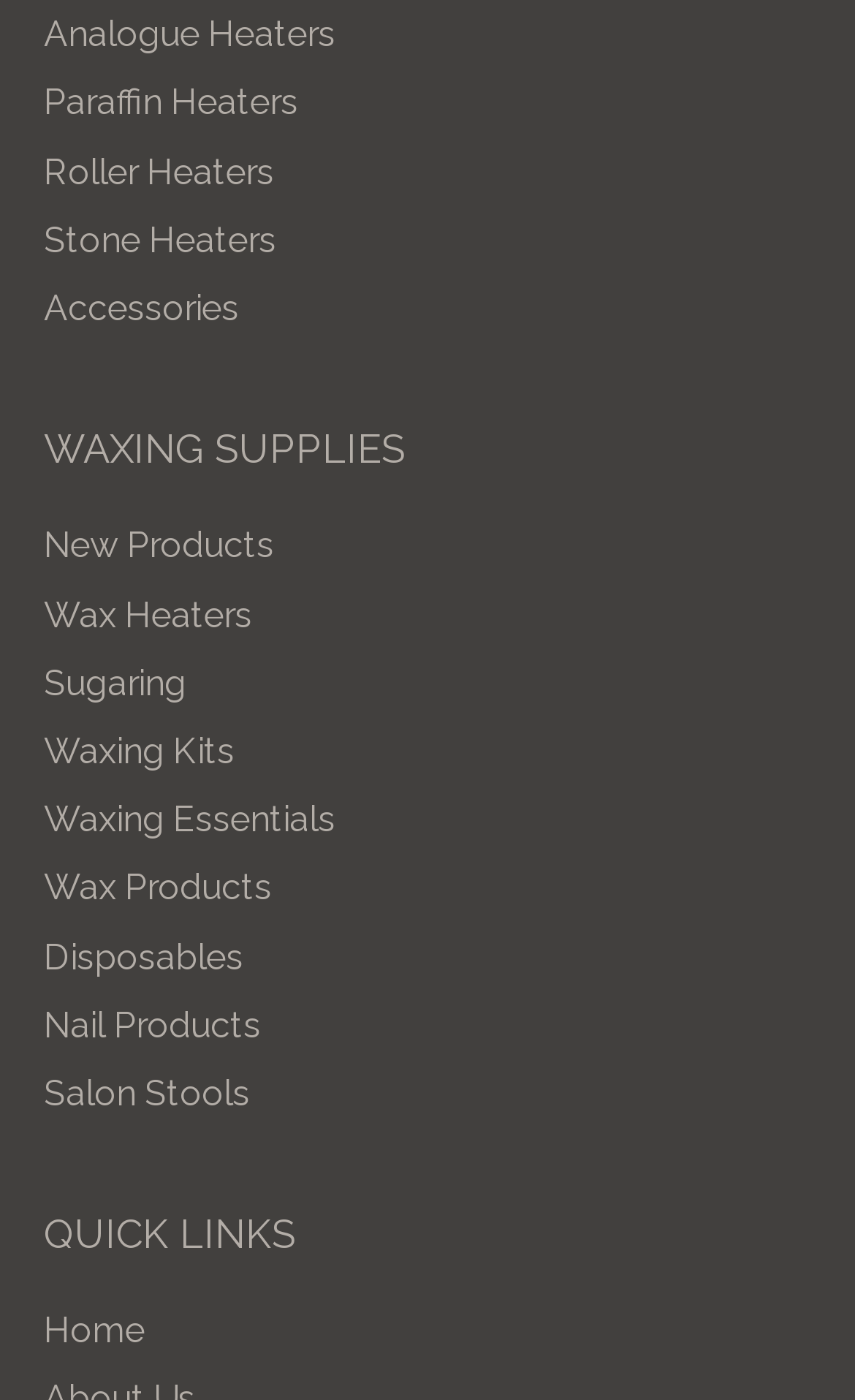Locate the bounding box for the described UI element: "Nail Products". Ensure the coordinates are four float numbers between 0 and 1, formatted as [left, top, right, bottom].

[0.051, 0.717, 0.305, 0.747]